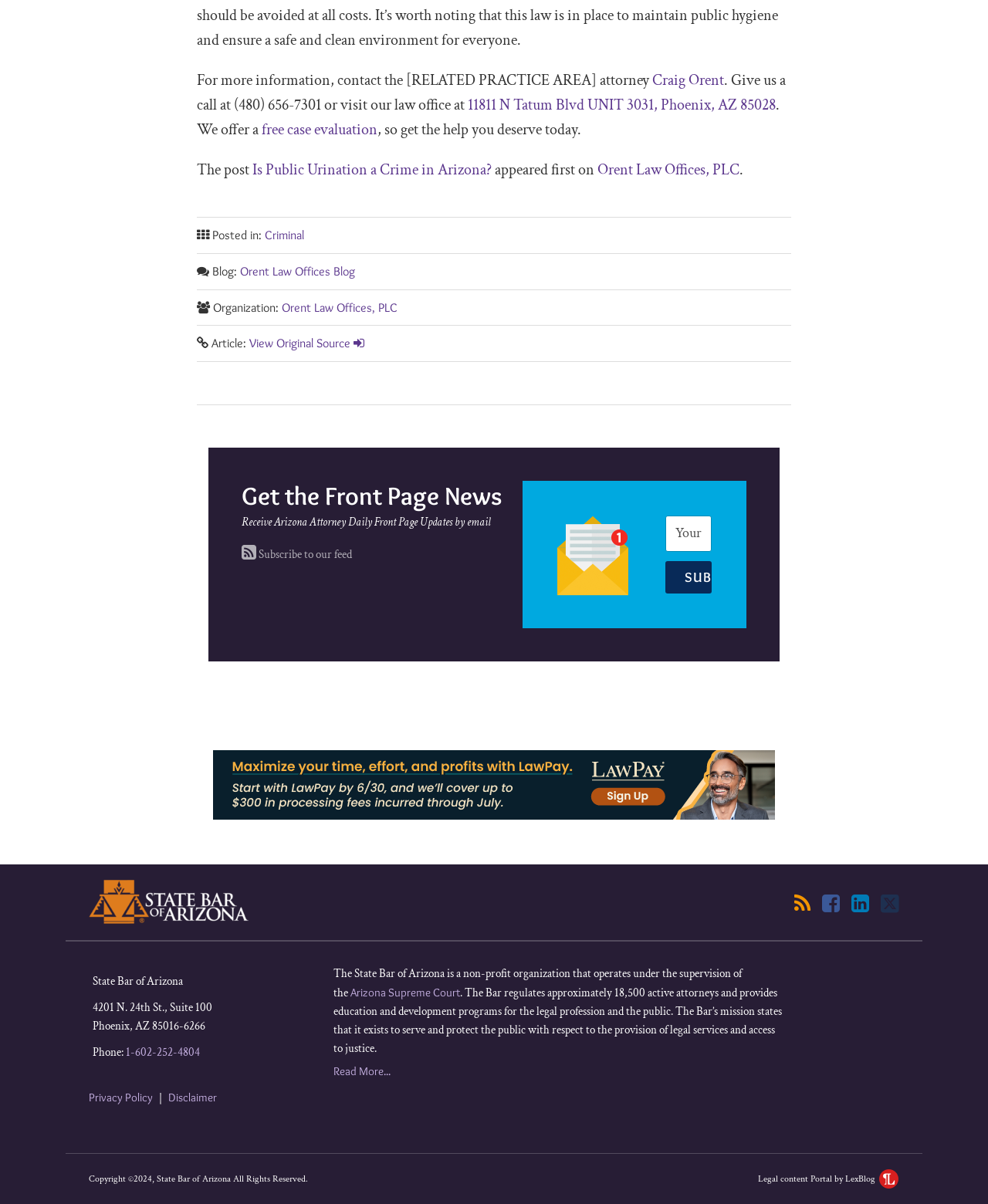Please find and report the bounding box coordinates of the element to click in order to perform the following action: "Call the law office at (480) 656-7301". The coordinates should be expressed as four float numbers between 0 and 1, in the format [left, top, right, bottom].

[0.473, 0.079, 0.785, 0.096]